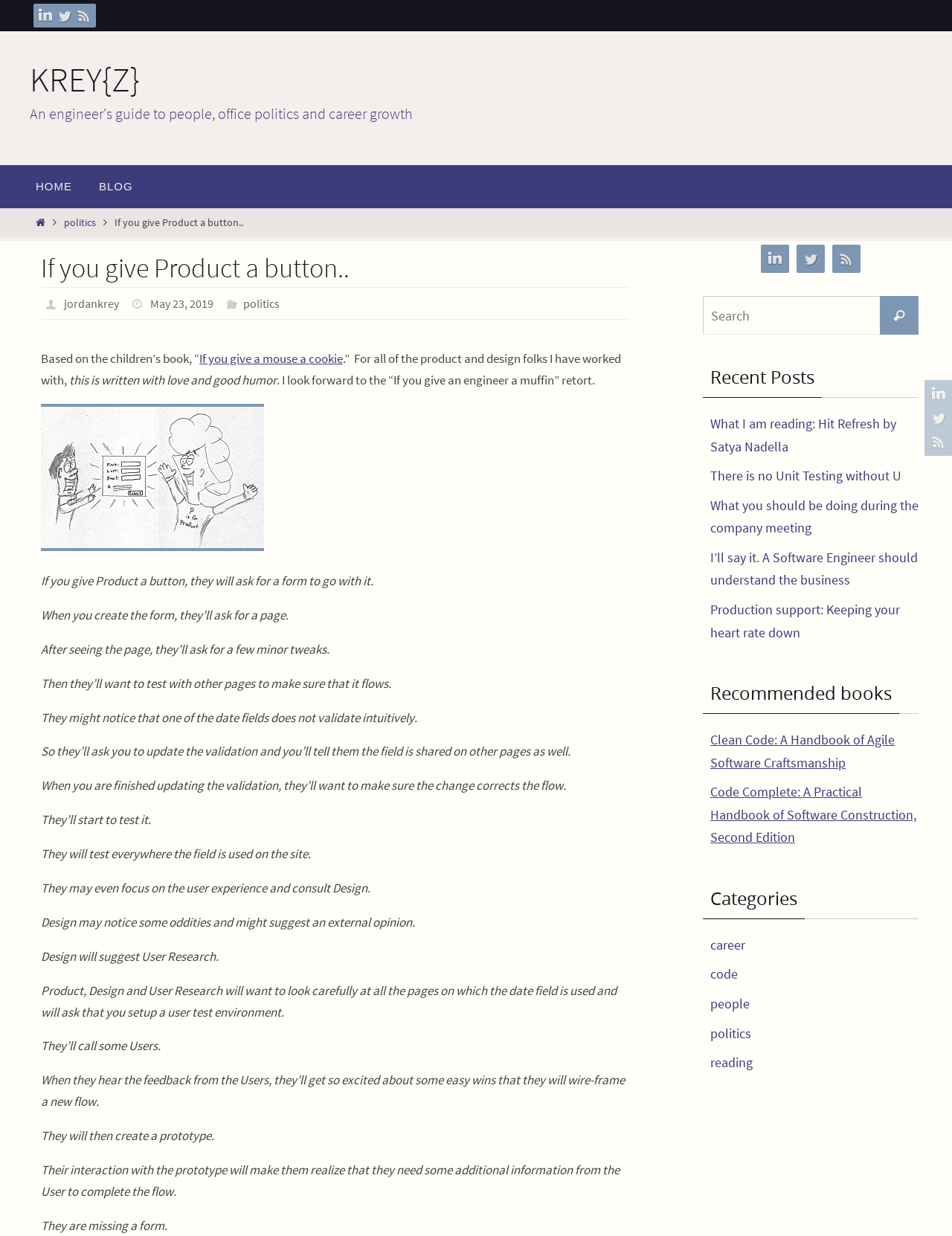Please find the bounding box coordinates of the element that needs to be clicked to perform the following instruction: "Go to the category 'politics'". The bounding box coordinates should be four float numbers between 0 and 1, represented as [left, top, right, bottom].

[0.256, 0.24, 0.294, 0.252]